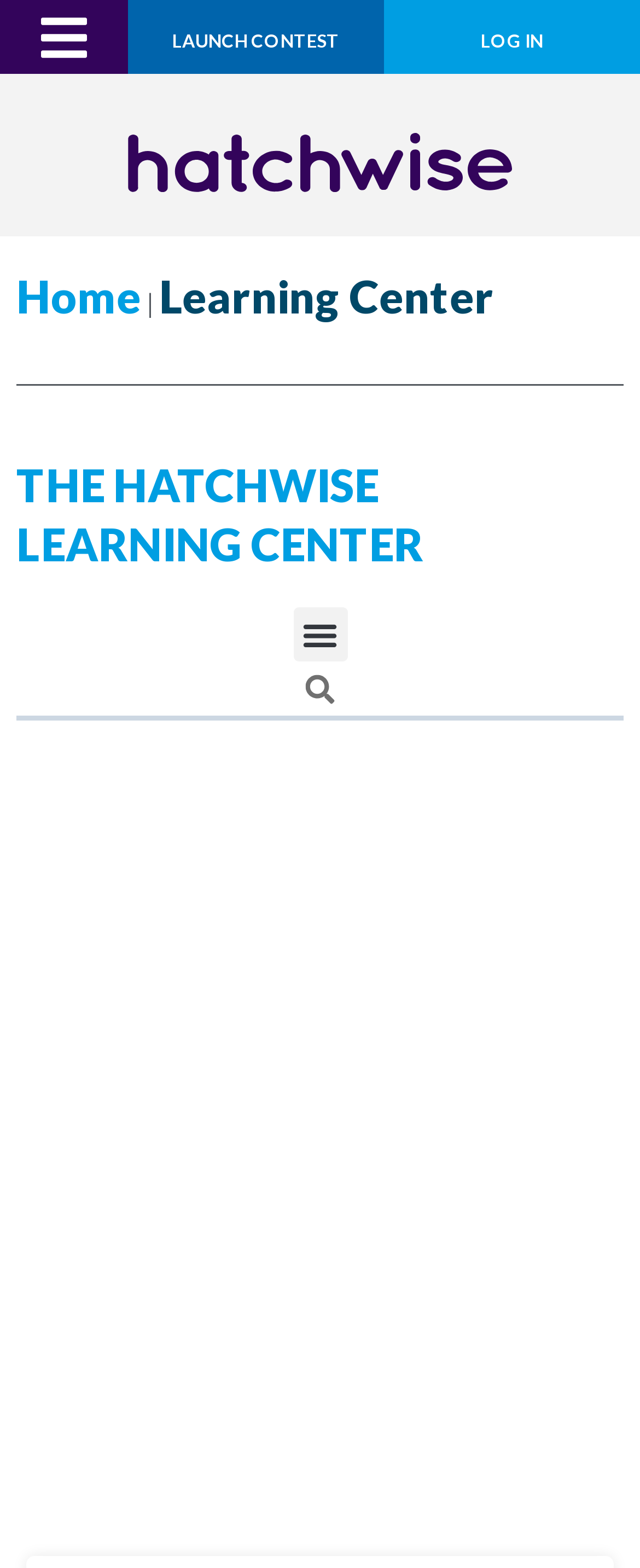Refer to the image and answer the question with as much detail as possible: How many links are in the top navigation bar?

I counted the number of link elements that are direct children of the root element and have y-coordinates indicating they are at the top of the page. I found three links: '', 'LAUNCH CONTEST', and 'LOG IN'.